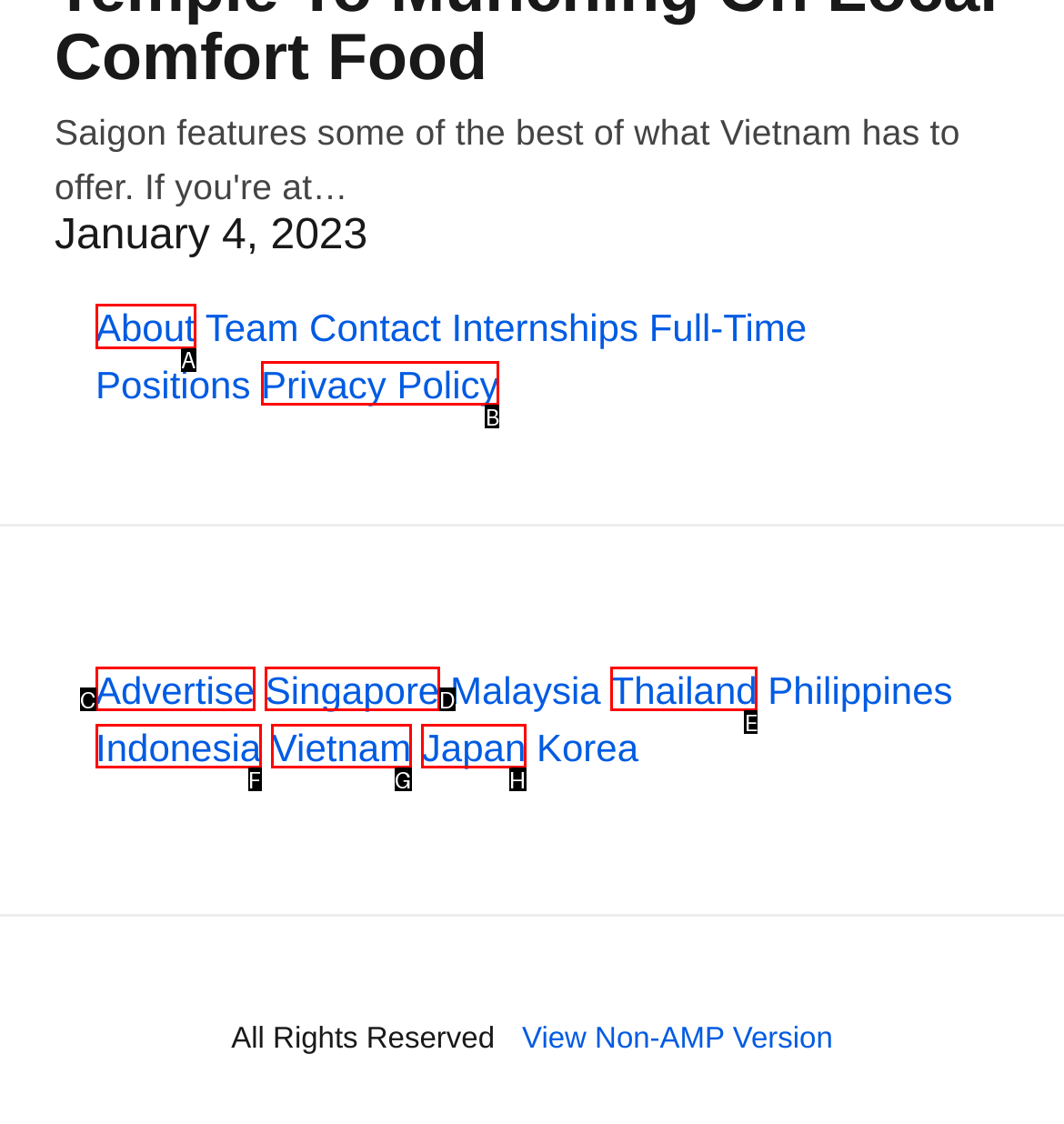Find the HTML element to click in order to complete this task: View About page
Answer with the letter of the correct option.

A